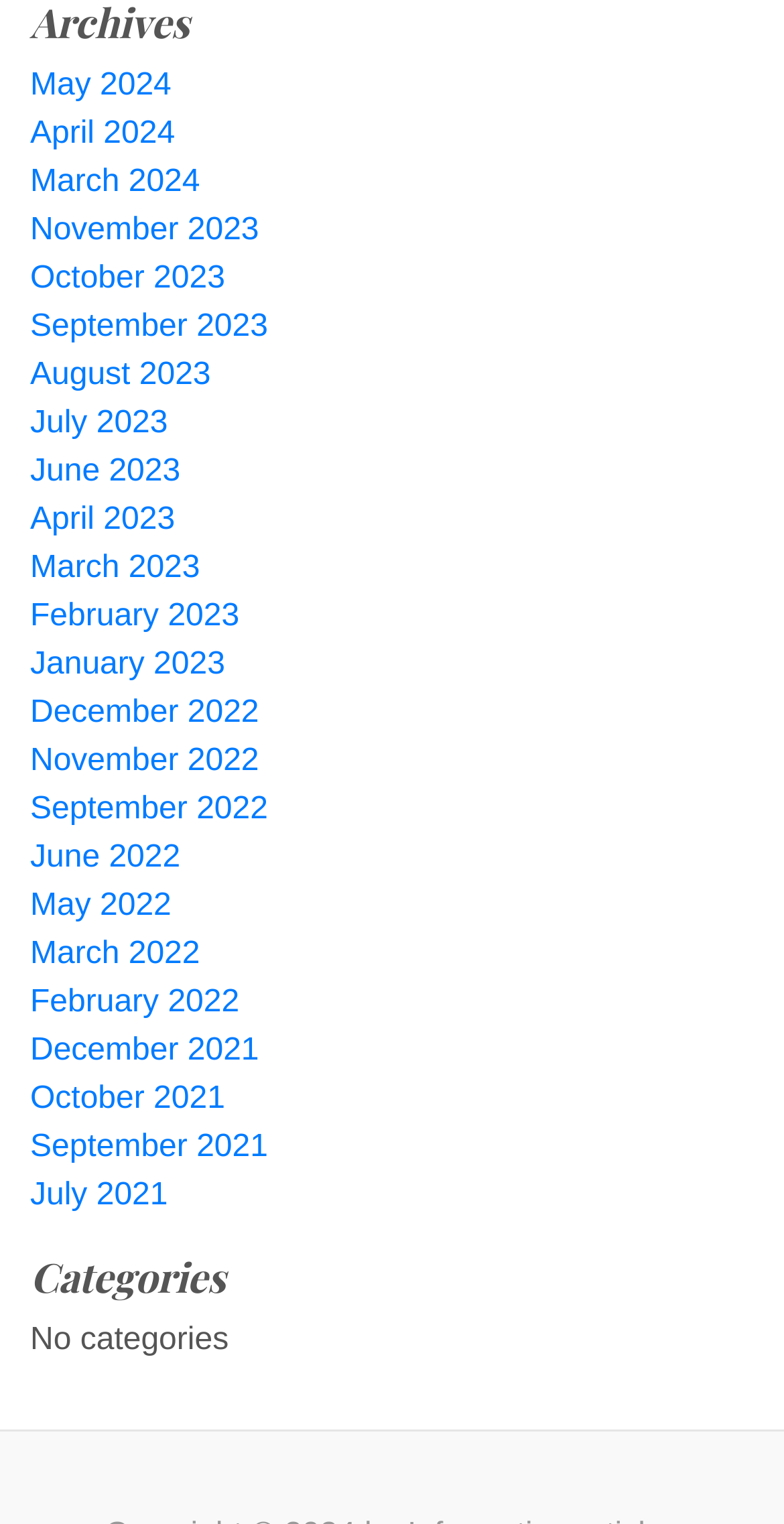How many months are listed in 2023?
Please look at the screenshot and answer using one word or phrase.

5